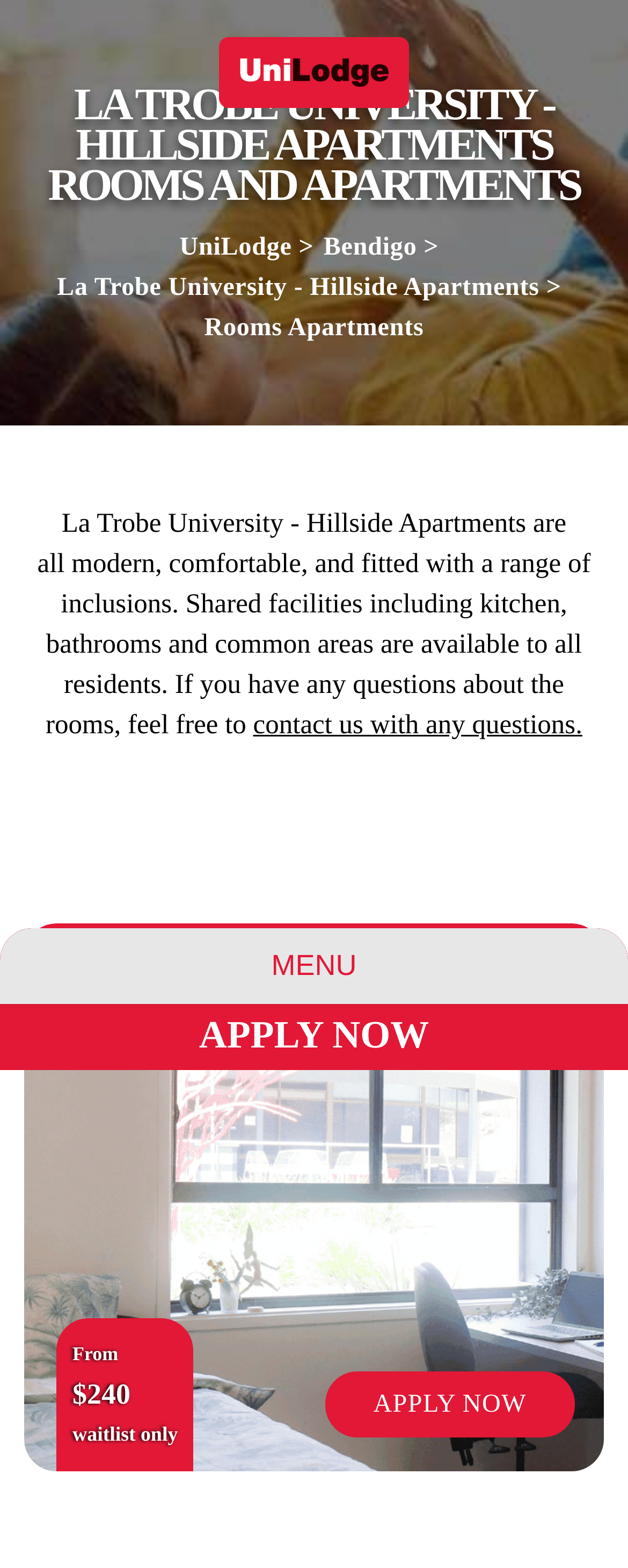Locate the bounding box coordinates of the item that should be clicked to fulfill the instruction: "View UniLodge".

[0.286, 0.149, 0.465, 0.166]